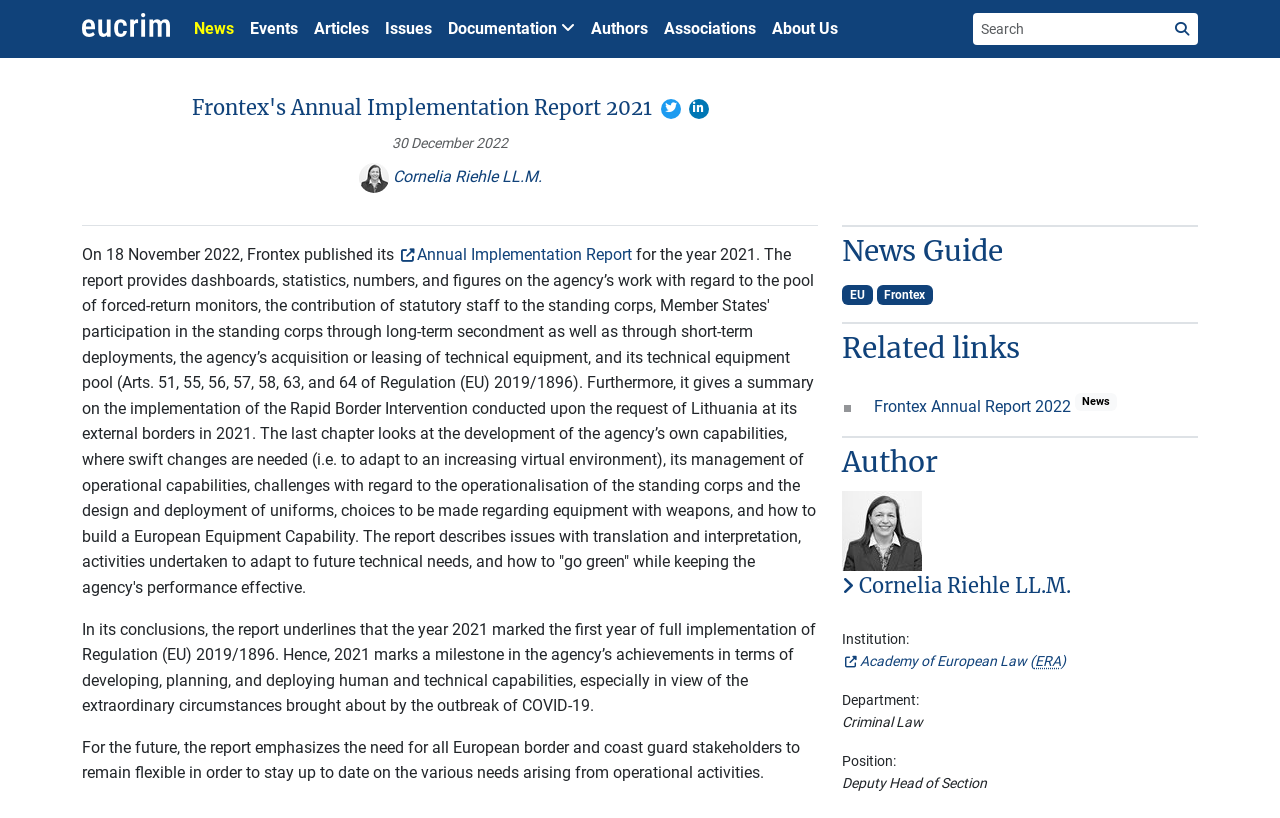What is the position of the author?
Look at the image and answer the question with a single word or phrase.

Deputy Head of Section